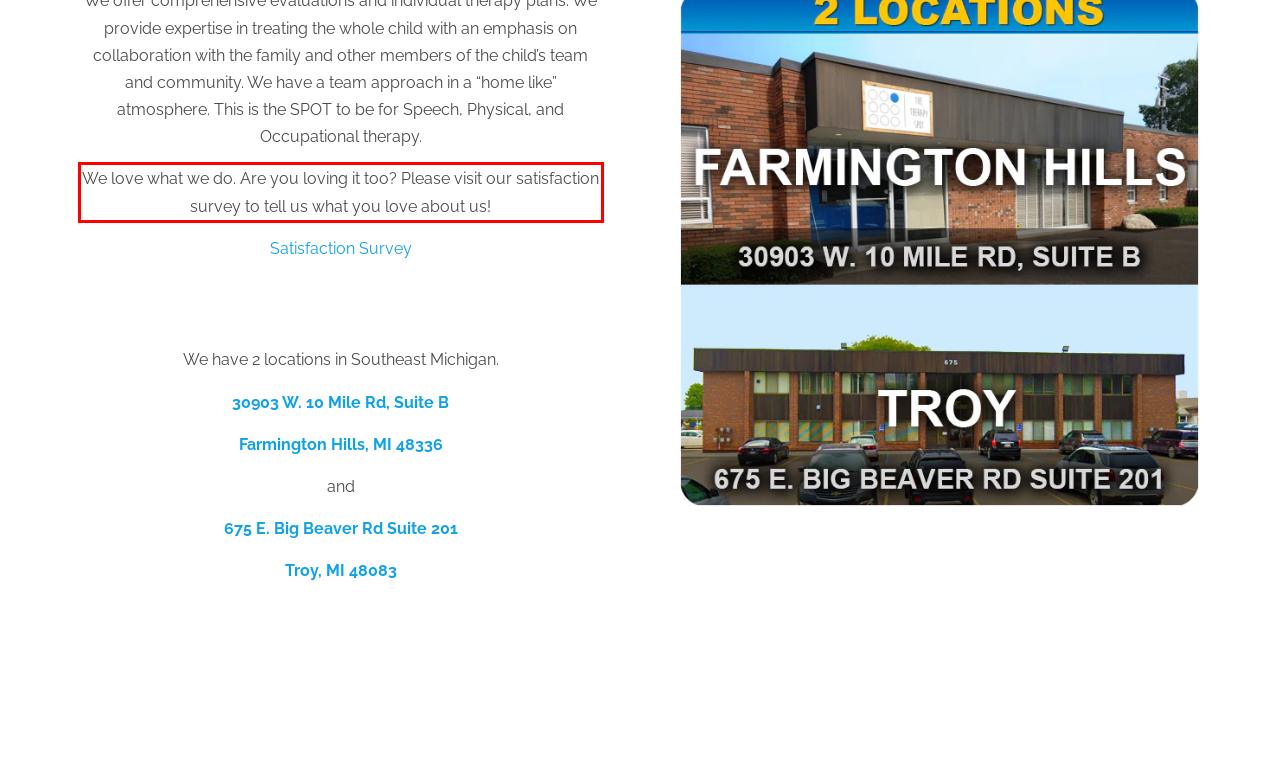In the screenshot of the webpage, find the red bounding box and perform OCR to obtain the text content restricted within this red bounding box.

We love what we do. Are you loving it too? Please visit our satisfaction survey to tell us what you love about us!